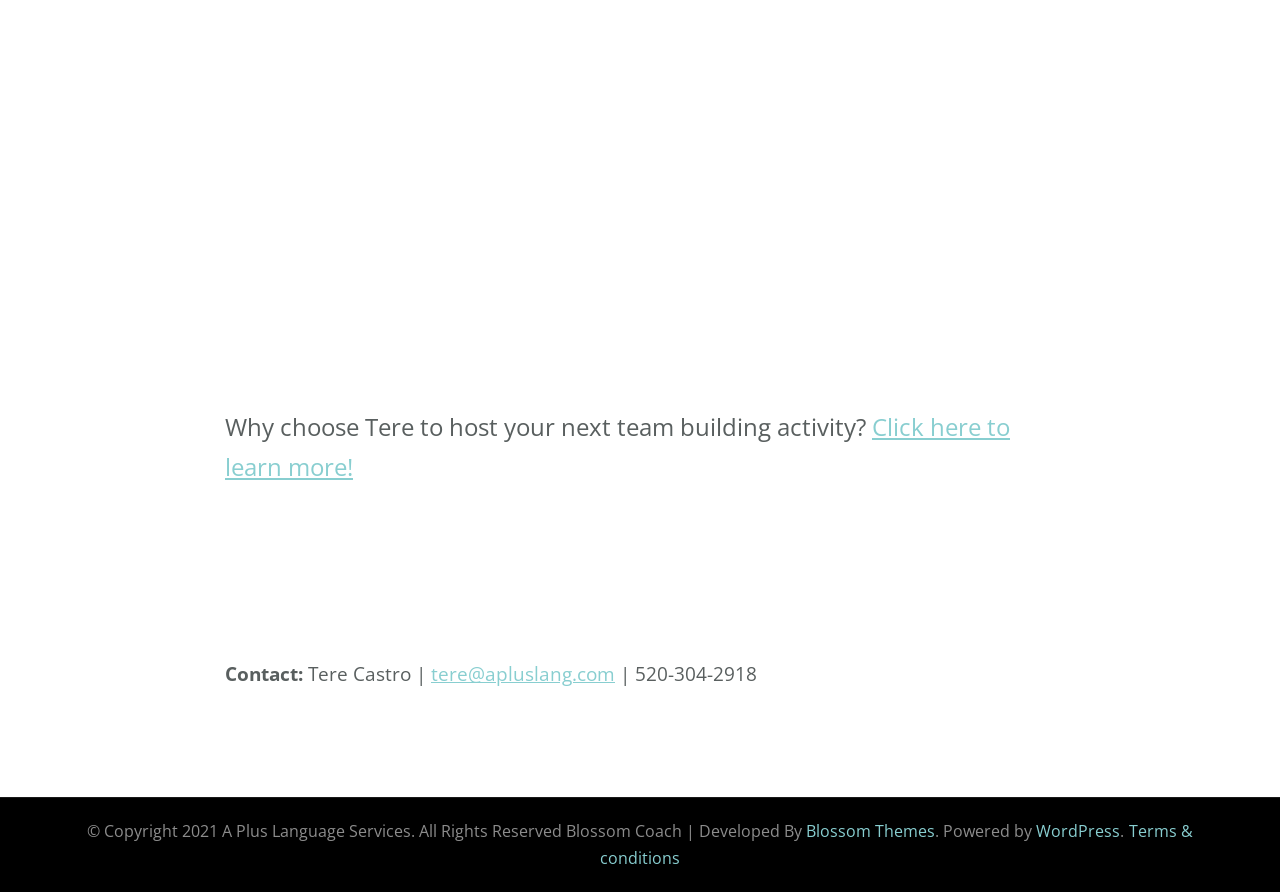Provide the bounding box coordinates of the HTML element this sentence describes: "WordPress". The bounding box coordinates consist of four float numbers between 0 and 1, i.e., [left, top, right, bottom].

[0.809, 0.919, 0.875, 0.944]